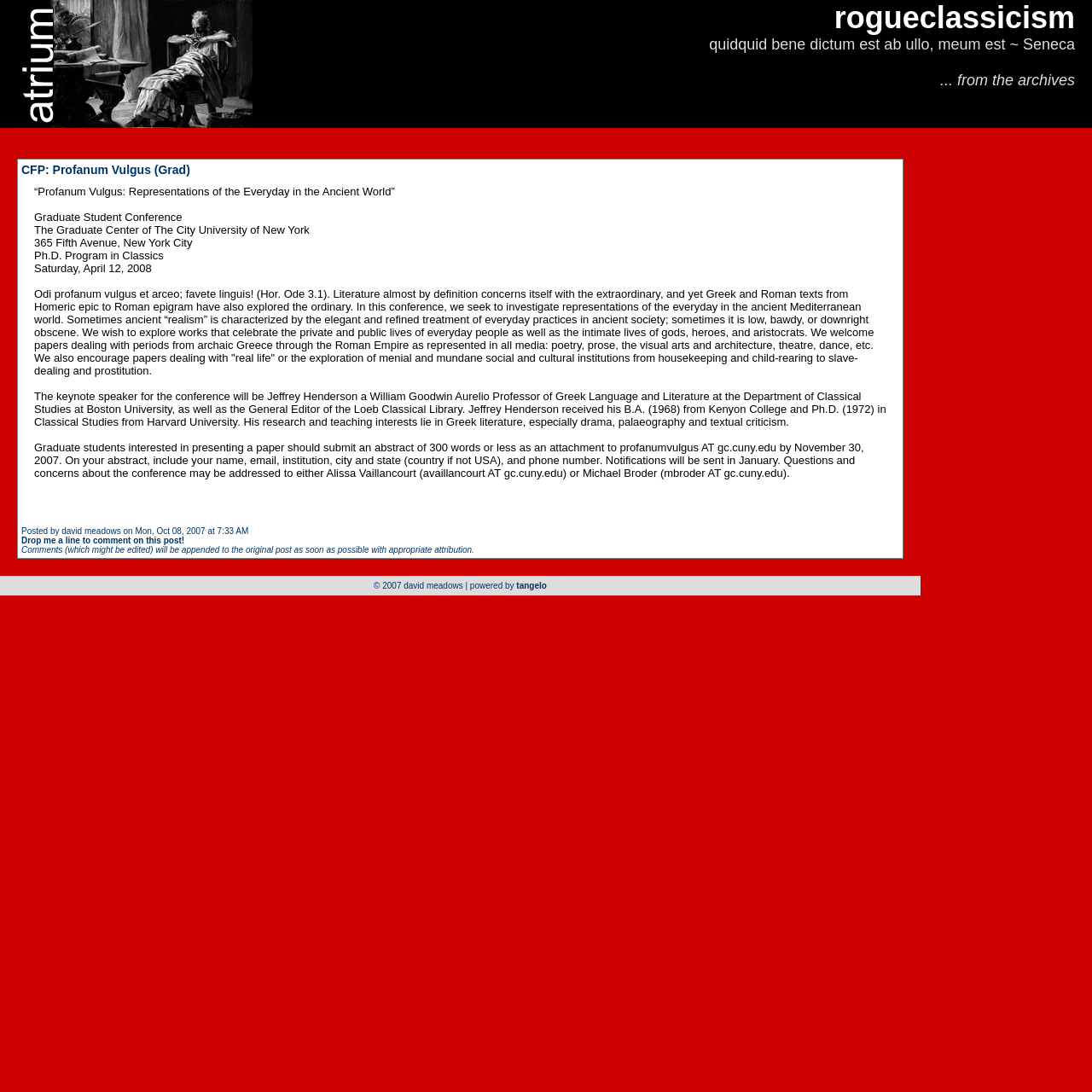Reply to the question with a single word or phrase:
What is the theme of the conference?

Representations of the everyday in the ancient world